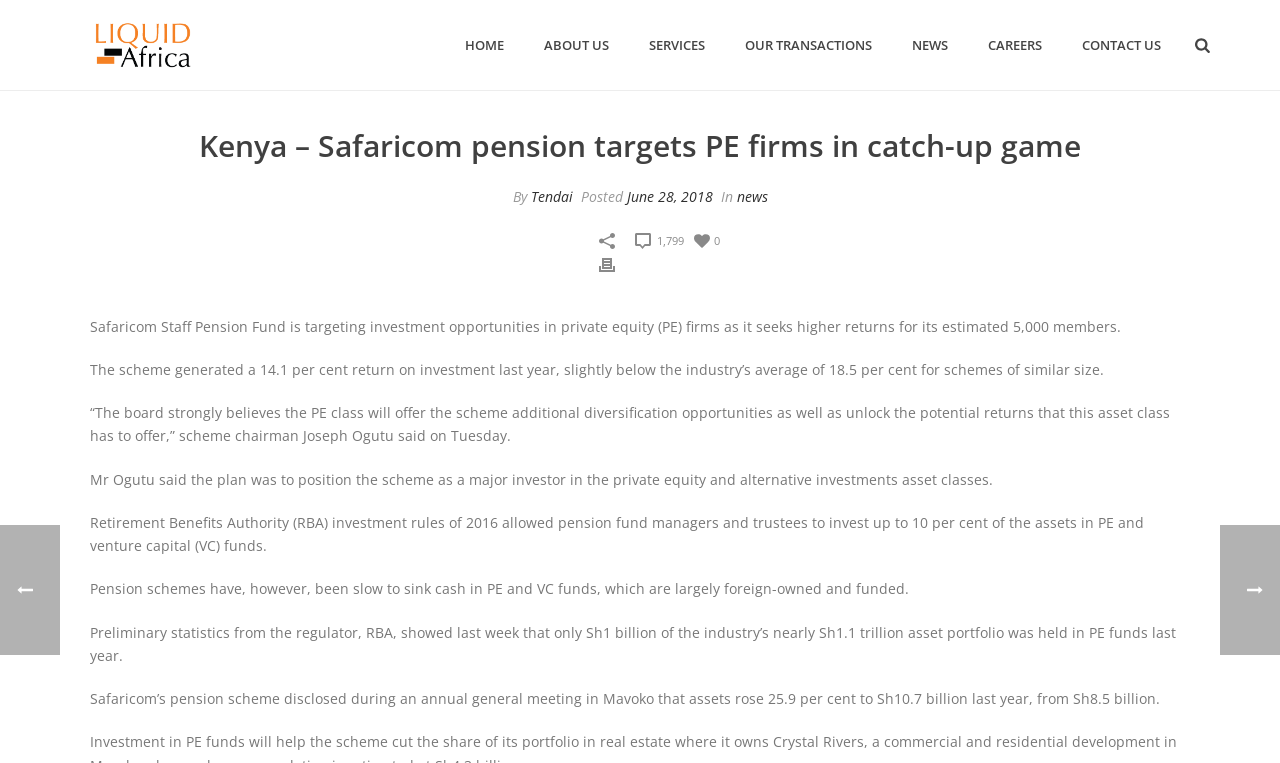What is the maximum percentage of assets that pension fund managers and trustees can invest in PE and VC funds?
Using the picture, provide a one-word or short phrase answer.

10 per cent